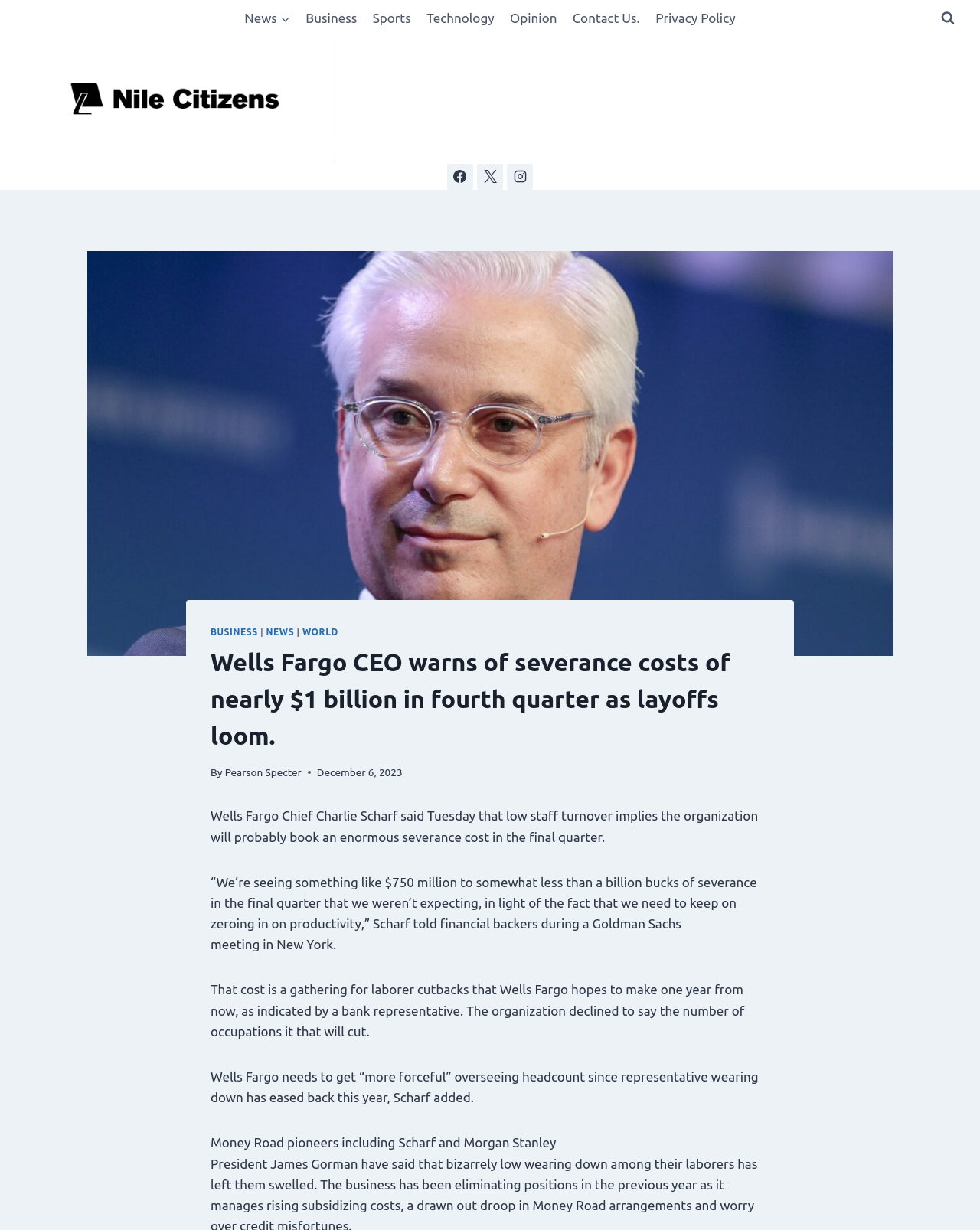Could you locate the bounding box coordinates for the section that should be clicked to accomplish this task: "View Search Form".

[0.953, 0.004, 0.981, 0.026]